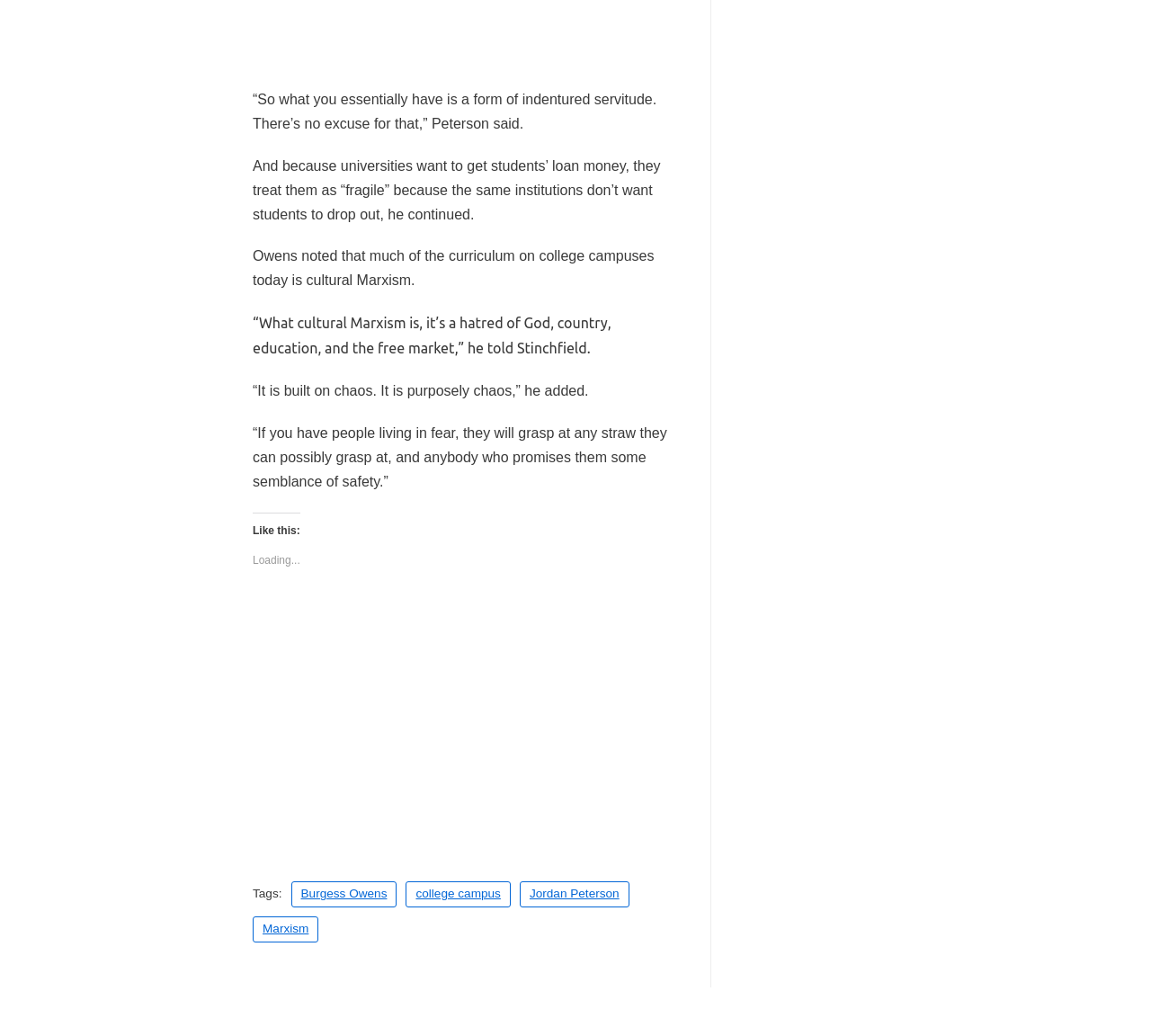What are the tags mentioned on the webpage?
From the image, respond with a single word or phrase.

Burgess Owens, college campus, Jordan Peterson, Marxism